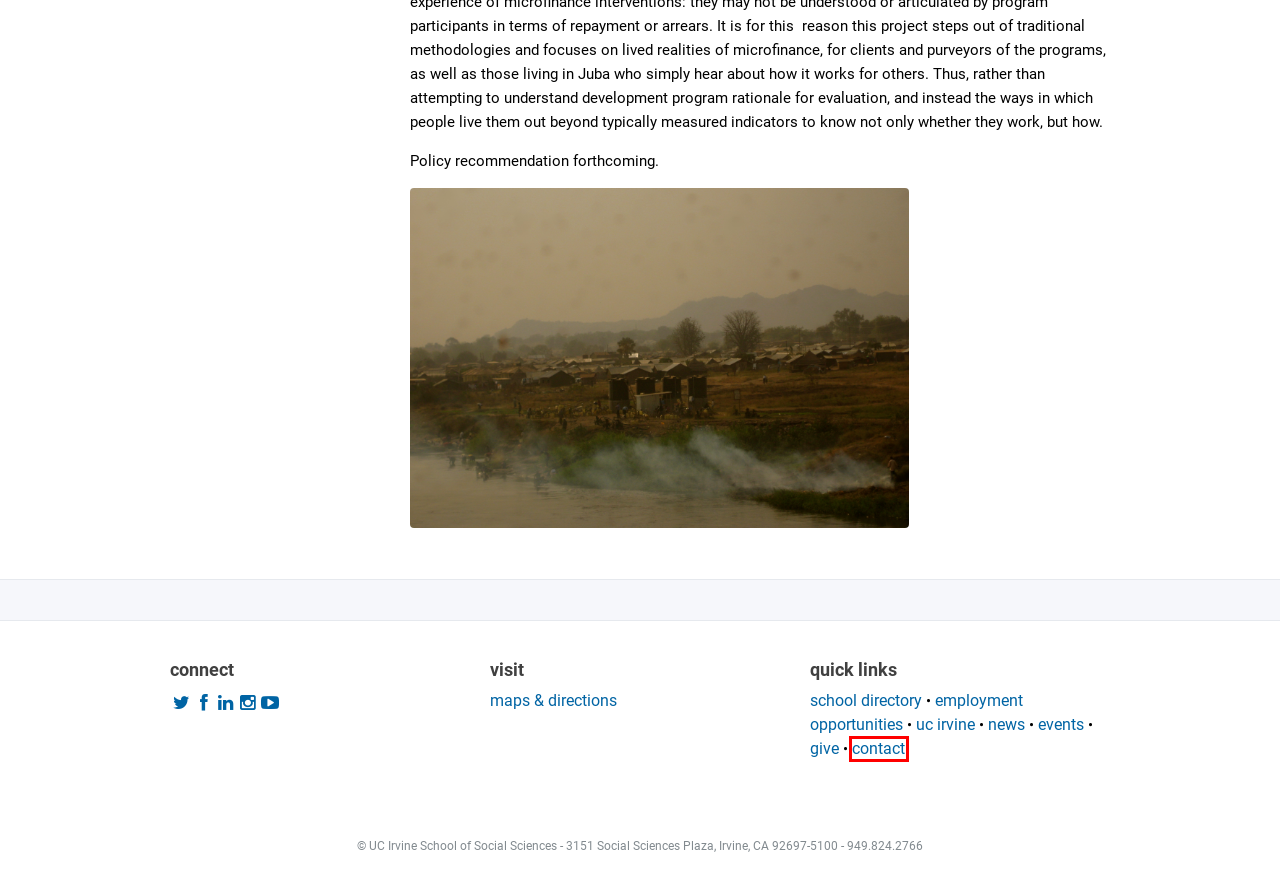Inspect the screenshot of a webpage with a red rectangle bounding box. Identify the webpage description that best corresponds to the new webpage after clicking the element inside the bounding box. Here are the candidates:
A. IMTFI Blog
B. Social Sciences Directory - All | School of Social Sciences | UCI Social Sciences
C. Campus Maps | UCI
D. Events | IMTFI | UCI Social Sciences
E. Employment Opportunities | School of Social Sciences | UCI Social Sciences
F. Contact Information | IMTFI | UCI Social Sciences
G. News | IMTFI | UCI Social Sciences
H. Donation - Brilliant Future: The Campaign for UCI Secure giving

F